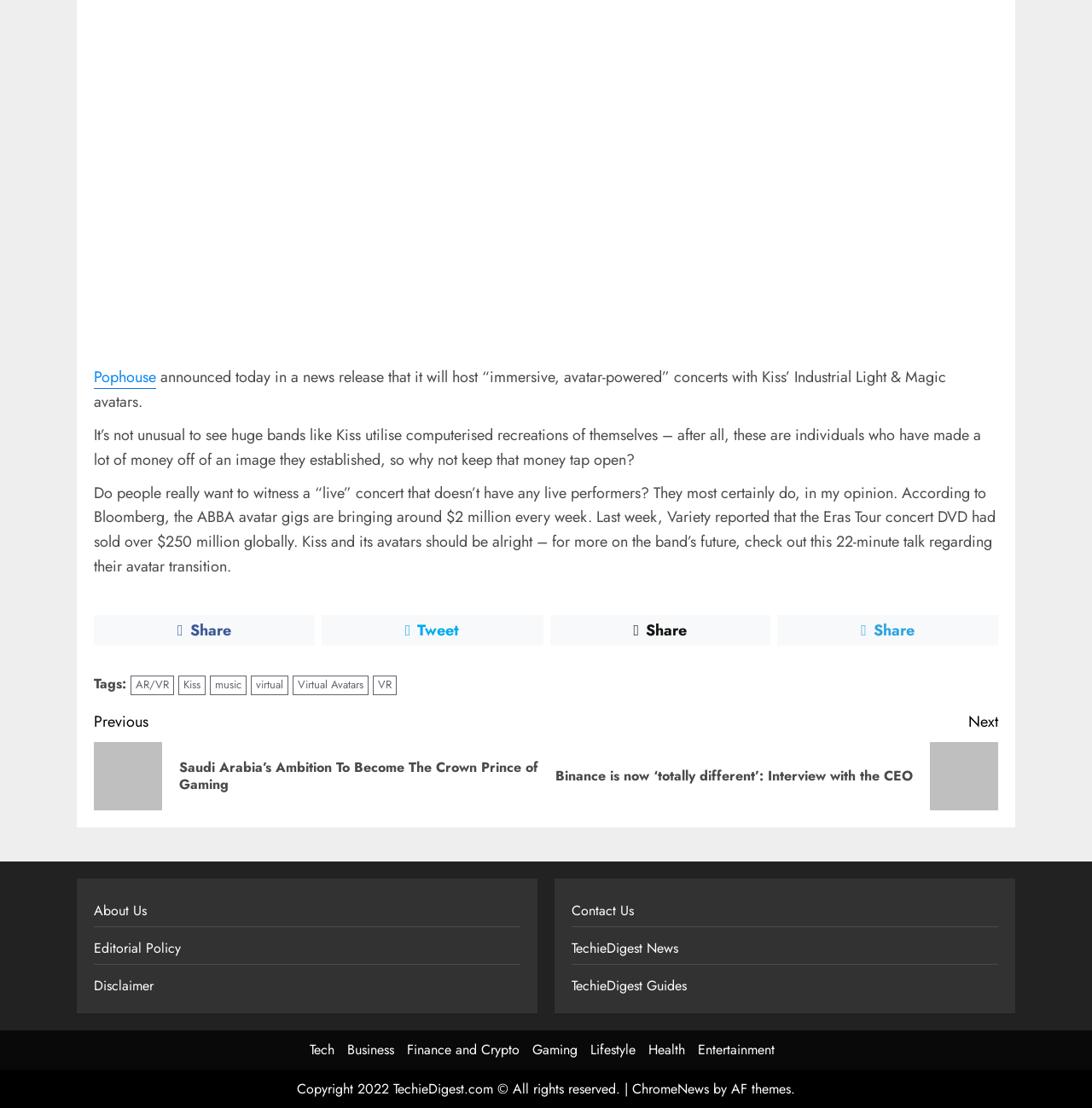Carefully examine the image and provide an in-depth answer to the question: What is the name of the CEO mentioned in the 'Next post' section?

The 'Next post' section mentions an interview with the CEO Richard Teng, indicating that he is the CEO being referred to.